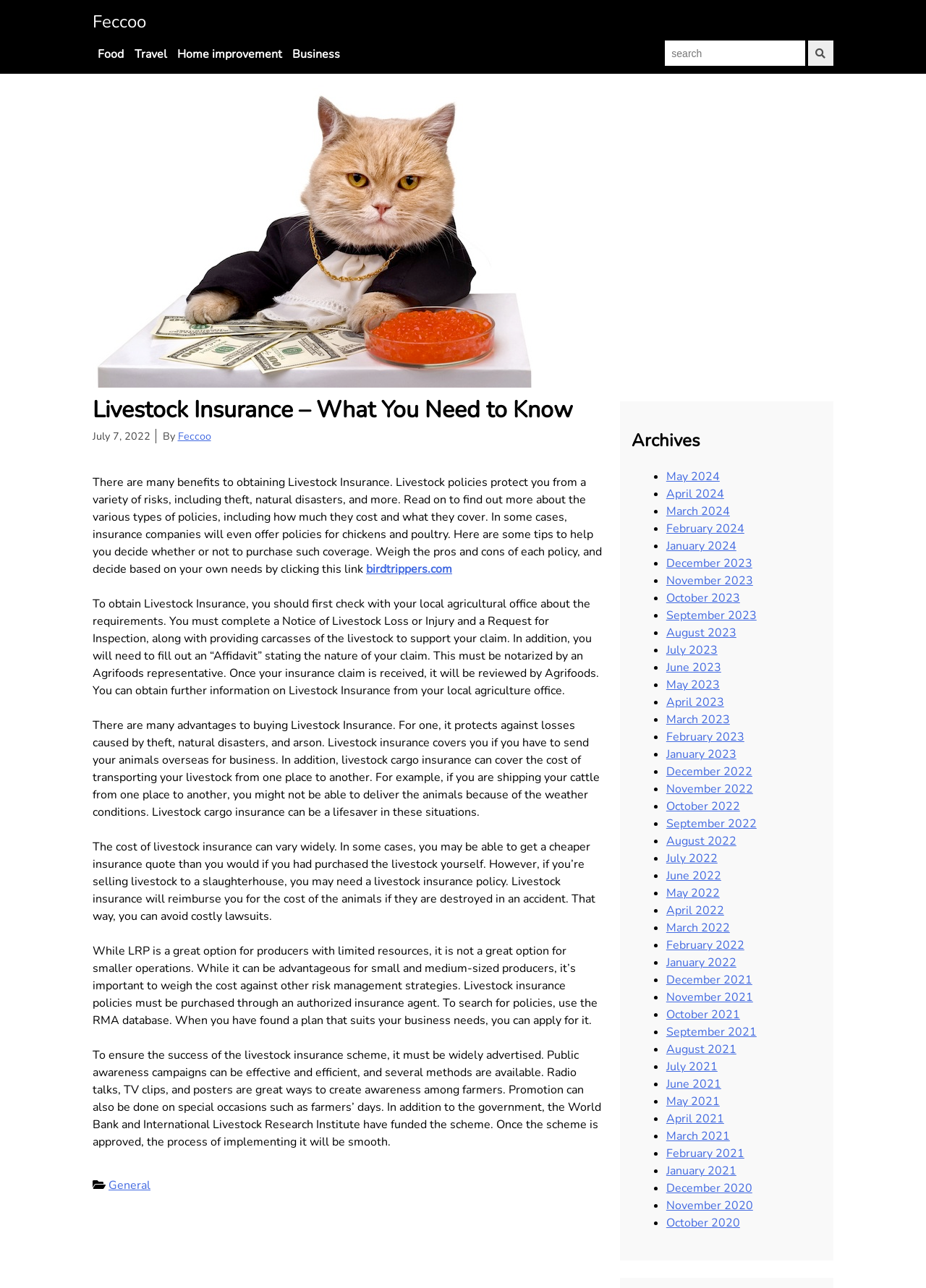Generate the text content of the main heading of the webpage.

Livestock Insurance – What You Need to Know